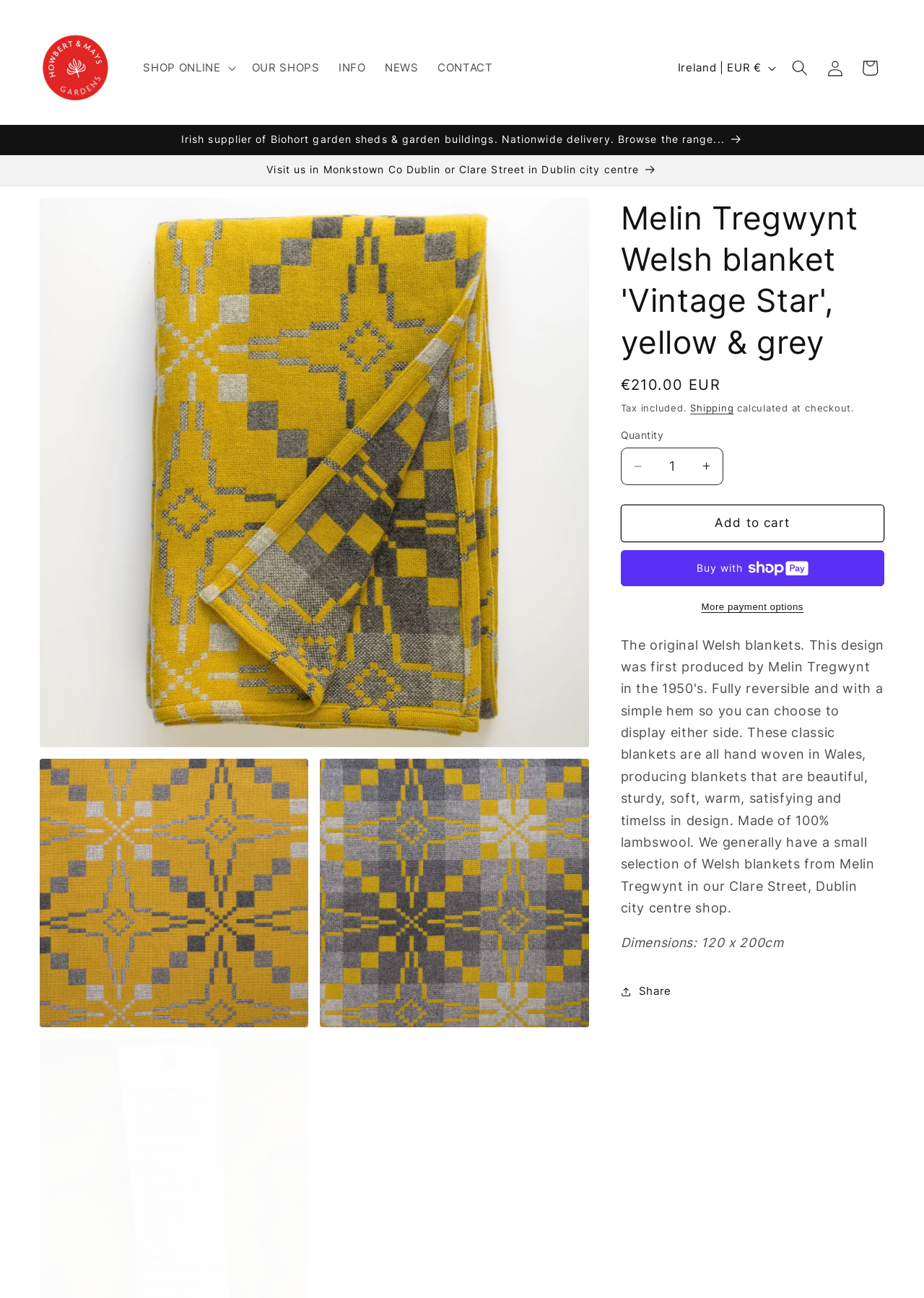Please find and provide the title of the webpage.

Melin Tregwynt Welsh blanket 'Vintage Star', yellow & grey